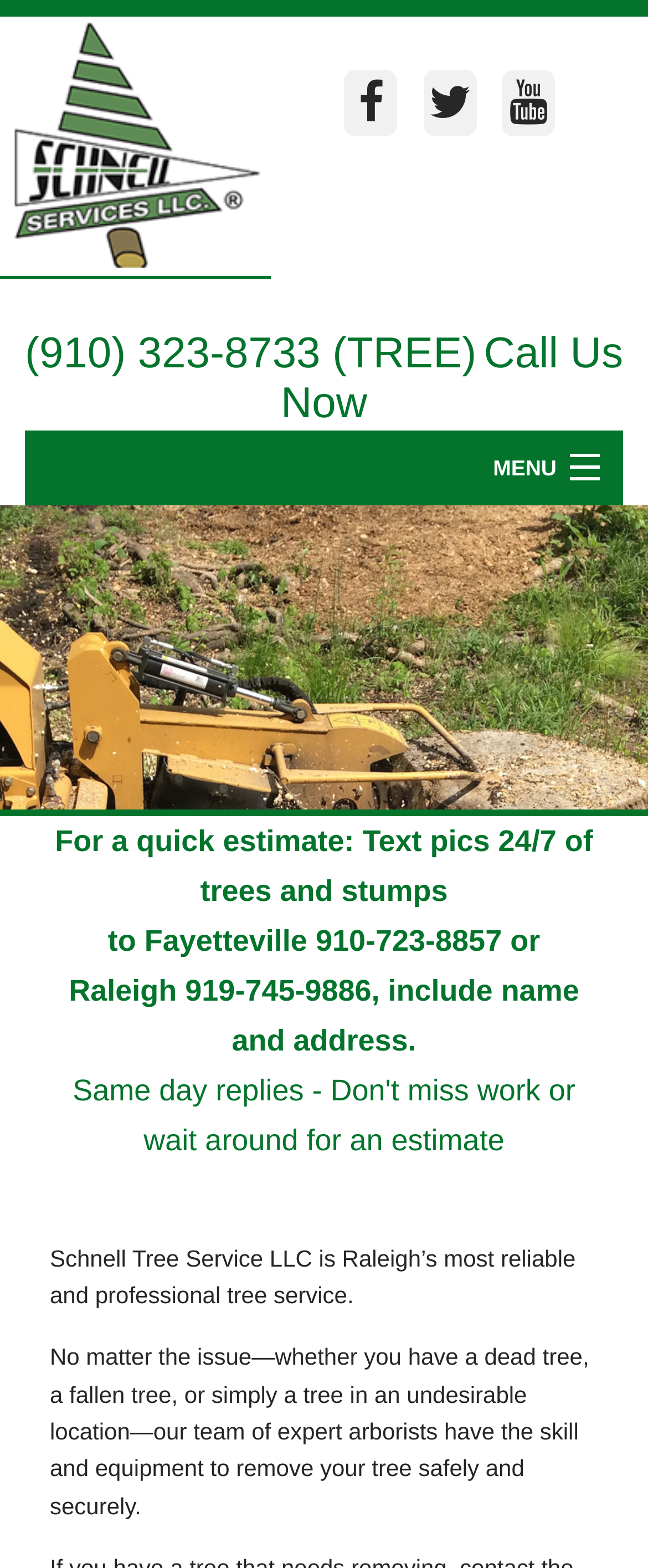Please find the bounding box coordinates in the format (top-left x, top-left y, bottom-right x, bottom-right y) for the given element description. Ensure the coordinates are floating point numbers between 0 and 1. Description: Tree Services

[0.038, 0.419, 0.962, 0.468]